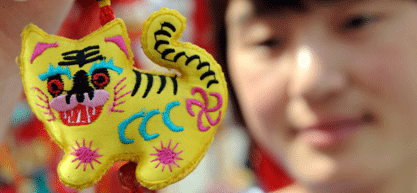Convey a rich and detailed description of the image.

The image showcases a vibrant yellow embroidered cat, symbolizing good fortune and prosperity in Chinese culture. The cat features intricate designs, including colorful facial markings and decorative patterns, with its playful expression capturing the essence of traditional craftsmanship. In the background, a smiling woman can be seen, enhancing the image's celebratory atmosphere. This photograph highlights the significance of decorative items in Chinese festivities, particularly during events that honor heritage and familial ties, reflecting a rich cultural legacy.